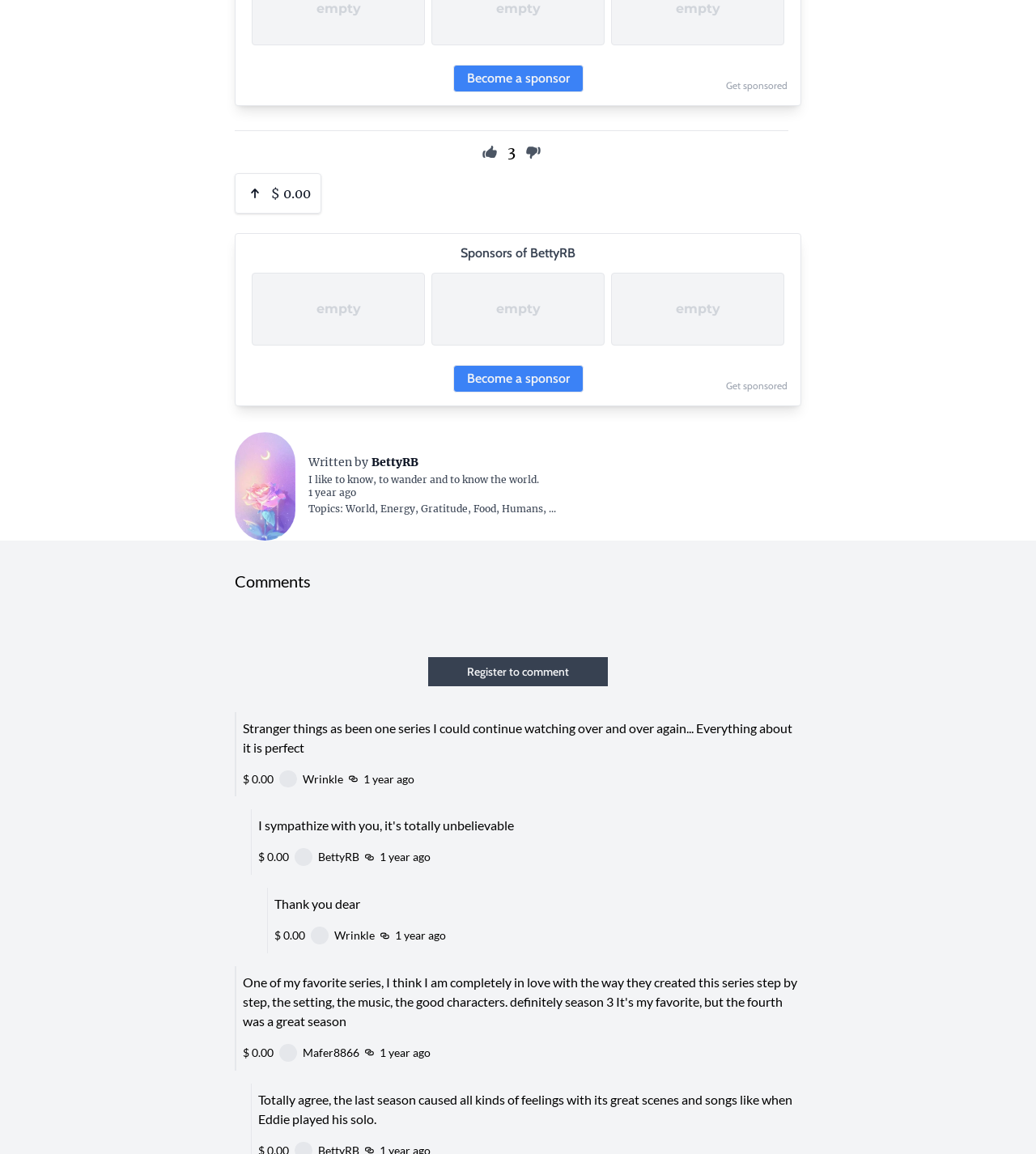Find the coordinates for the bounding box of the element with this description: "BettyRB BettyRB".

[0.359, 0.393, 0.404, 0.407]